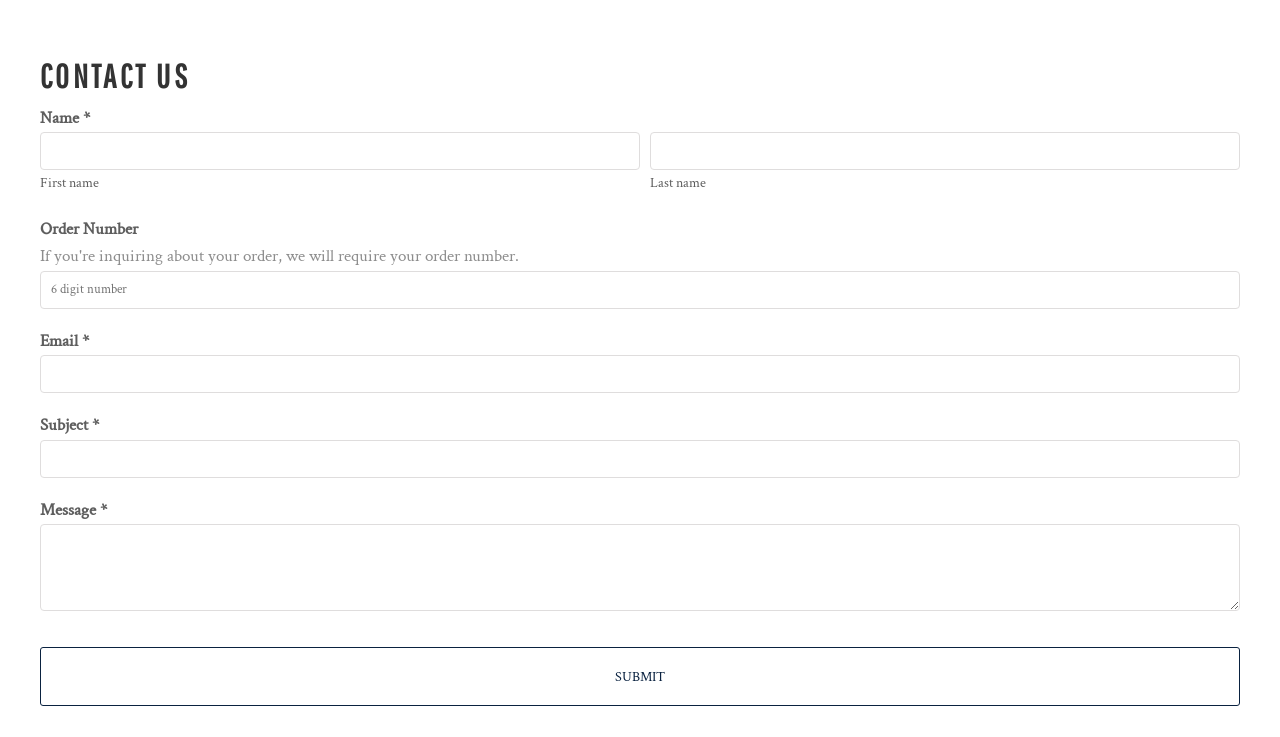Locate the bounding box coordinates of the area to click to fulfill this instruction: "Select a currency". The bounding box should be presented as four float numbers between 0 and 1, in the order [left, top, right, bottom].

[0.009, 0.011, 0.114, 0.041]